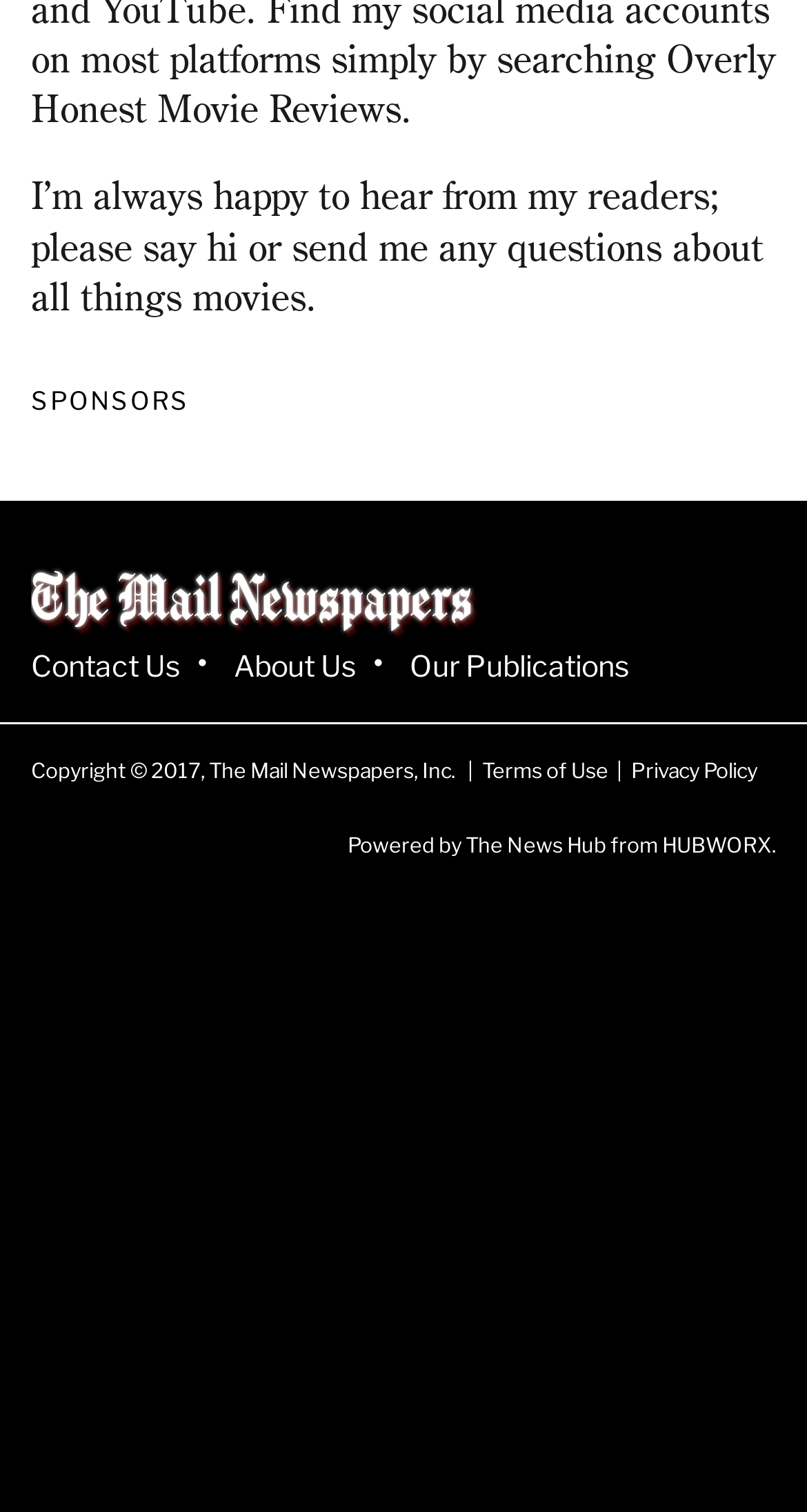Utilize the details in the image to thoroughly answer the following question: What is the name of the platform that powers the website?

The name of the platform that powers the website can be inferred as The News Hub because of the sentence 'Powered by The News Hub from HUBWORX' which explicitly states the platform and its provider.